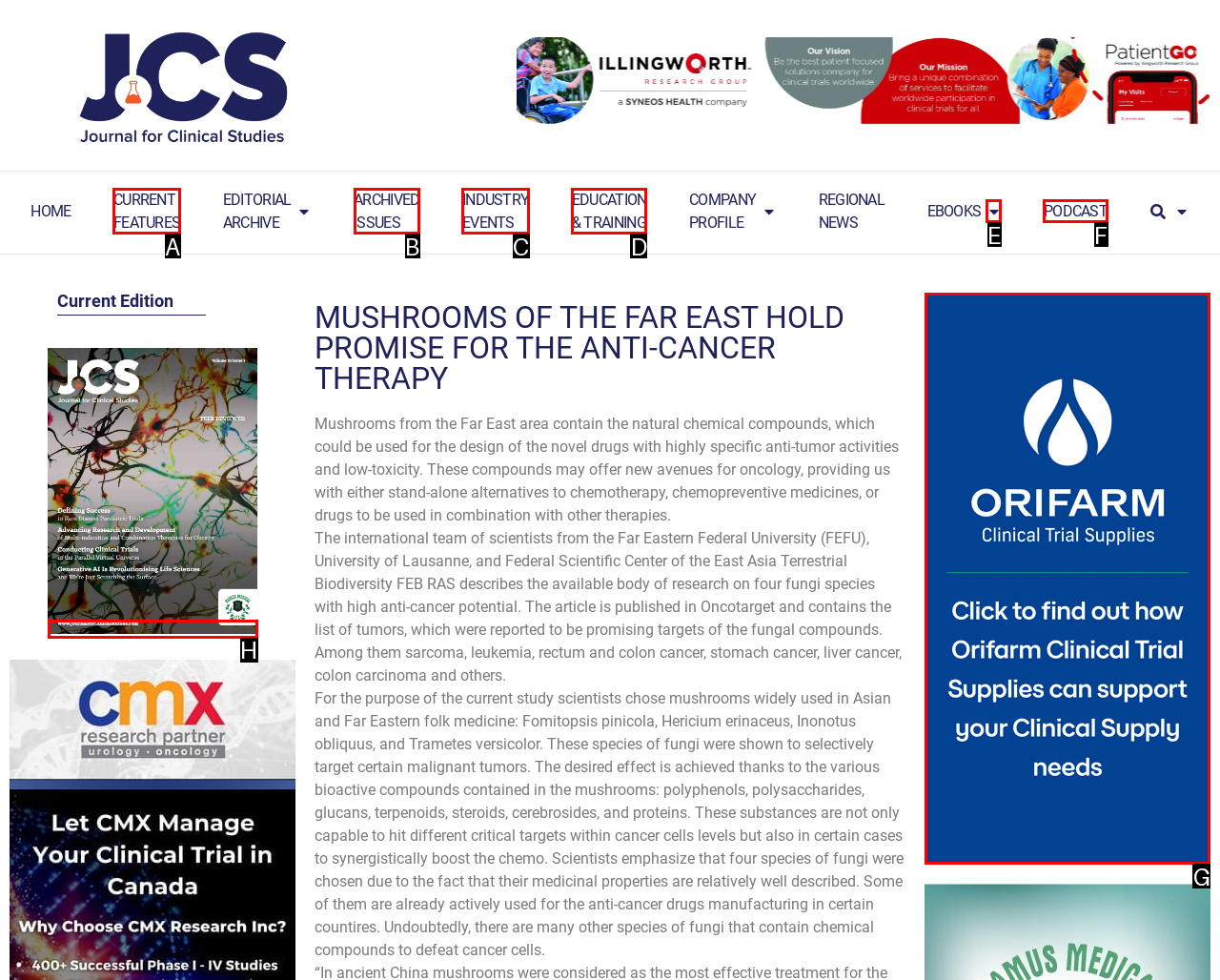Select the letter of the element you need to click to complete this task: Click the link to read more about the current study
Answer using the letter from the specified choices.

G